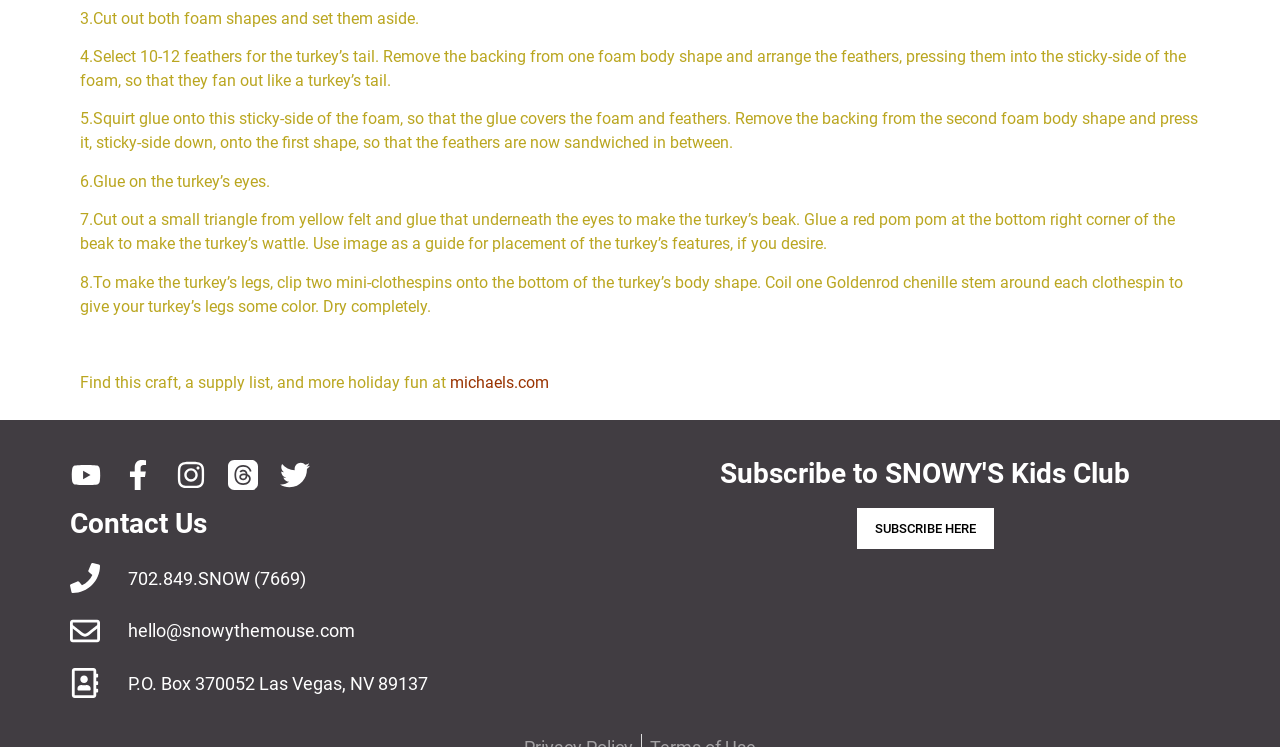Bounding box coordinates should be in the format (top-left x, top-left y, bottom-right x, bottom-right y) and all values should be floating point numbers between 0 and 1. Determine the bounding box coordinate for the UI element described as: Subscribe to SNOWY'S Kids Club

[0.562, 0.611, 0.883, 0.656]